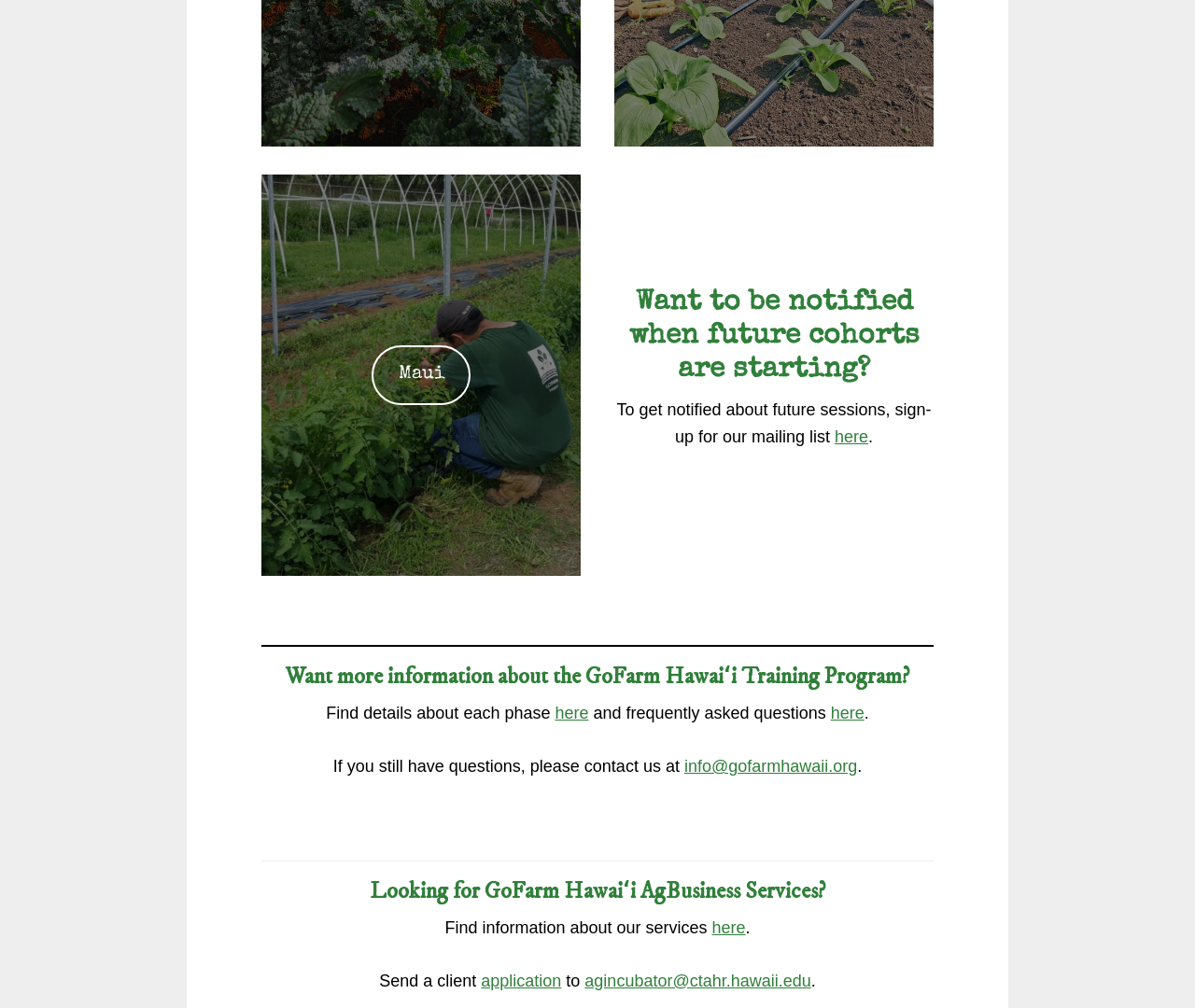Give a concise answer using only one word or phrase for this question:
Where can I find details about each phase?

Here